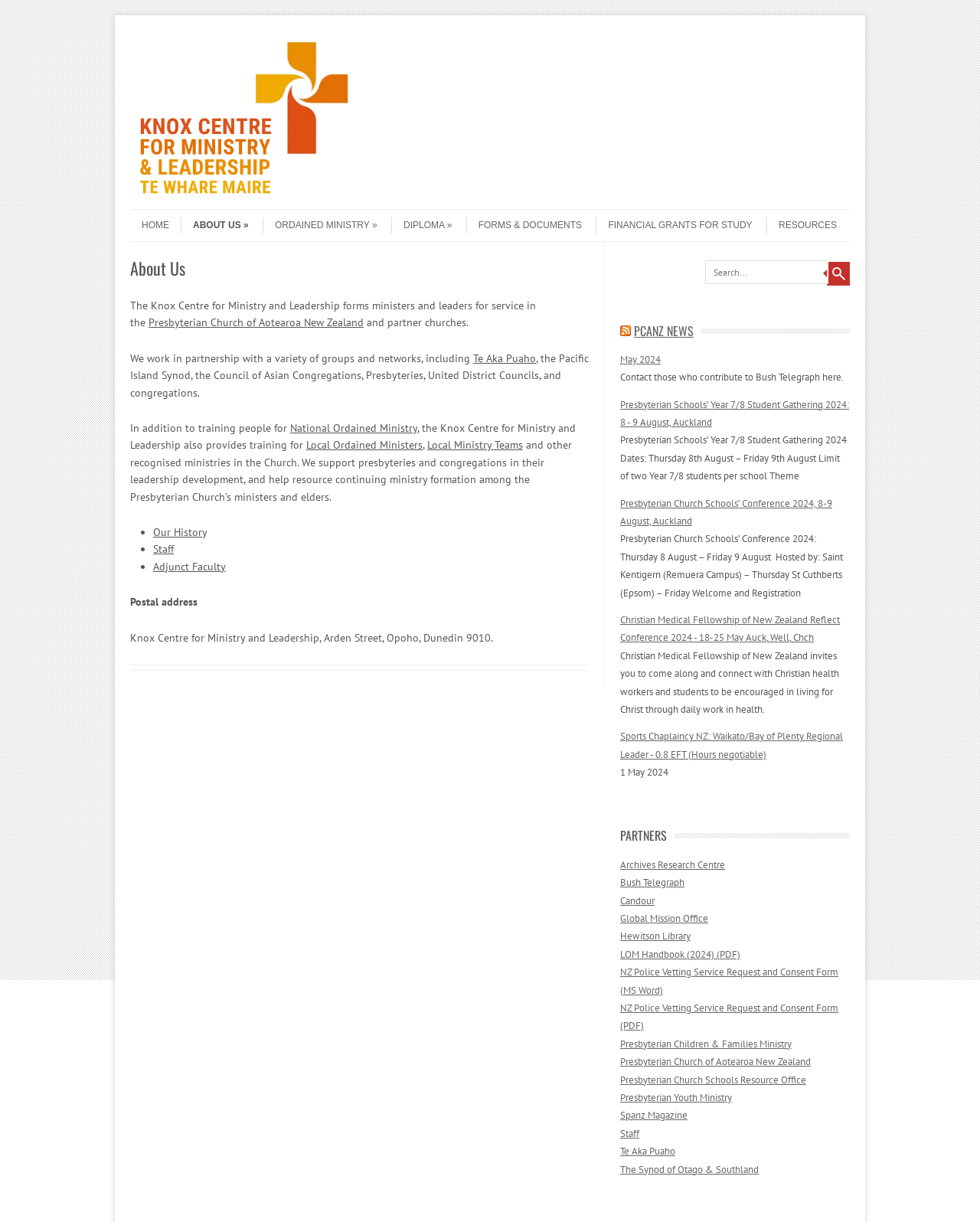What is the name of the centre?
Give a single word or phrase answer based on the content of the image.

Knox Centre for Ministry and Leadership